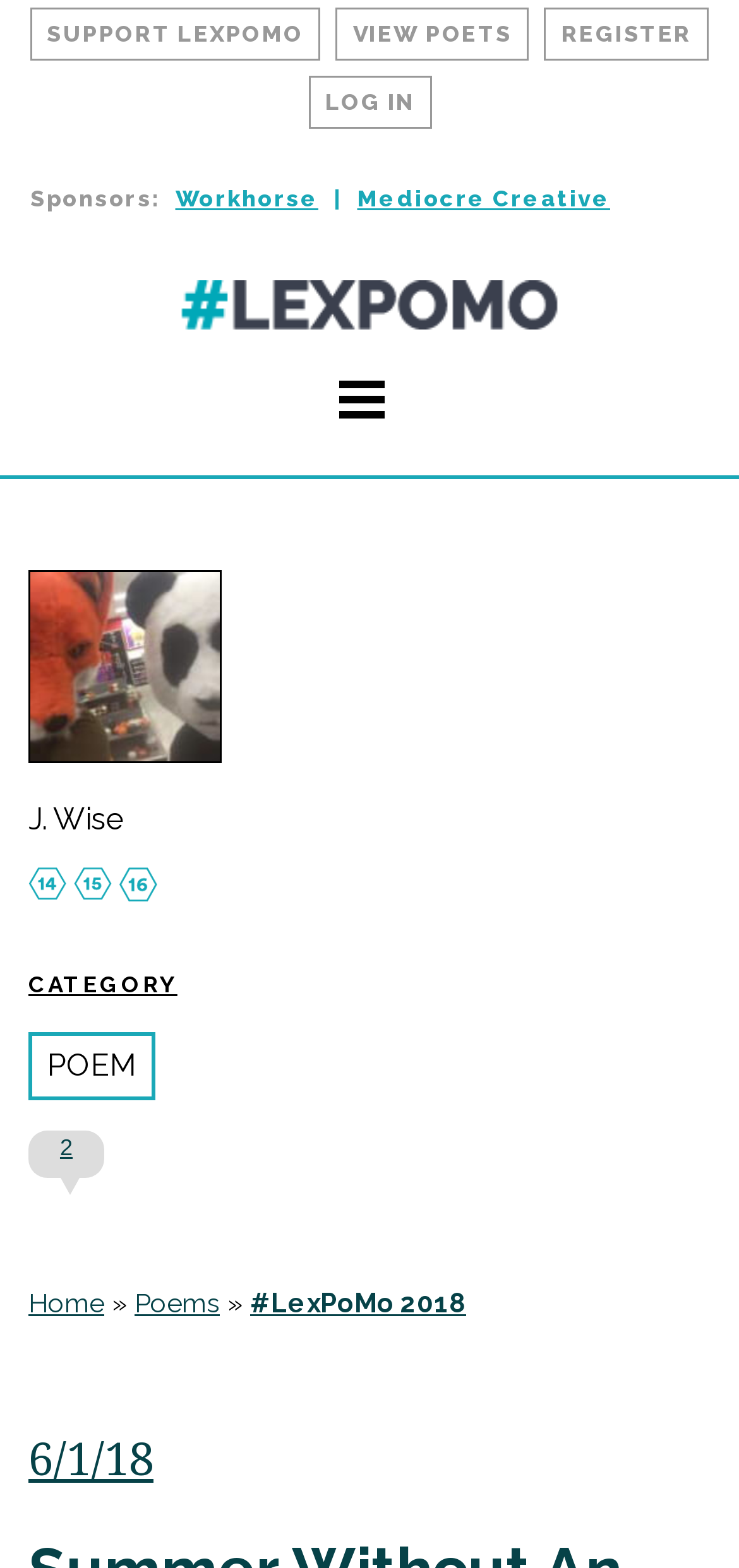Find and provide the bounding box coordinates for the UI element described here: "Mediocre Creative". The coordinates should be given as four float numbers between 0 and 1: [left, top, right, bottom].

[0.483, 0.118, 0.826, 0.135]